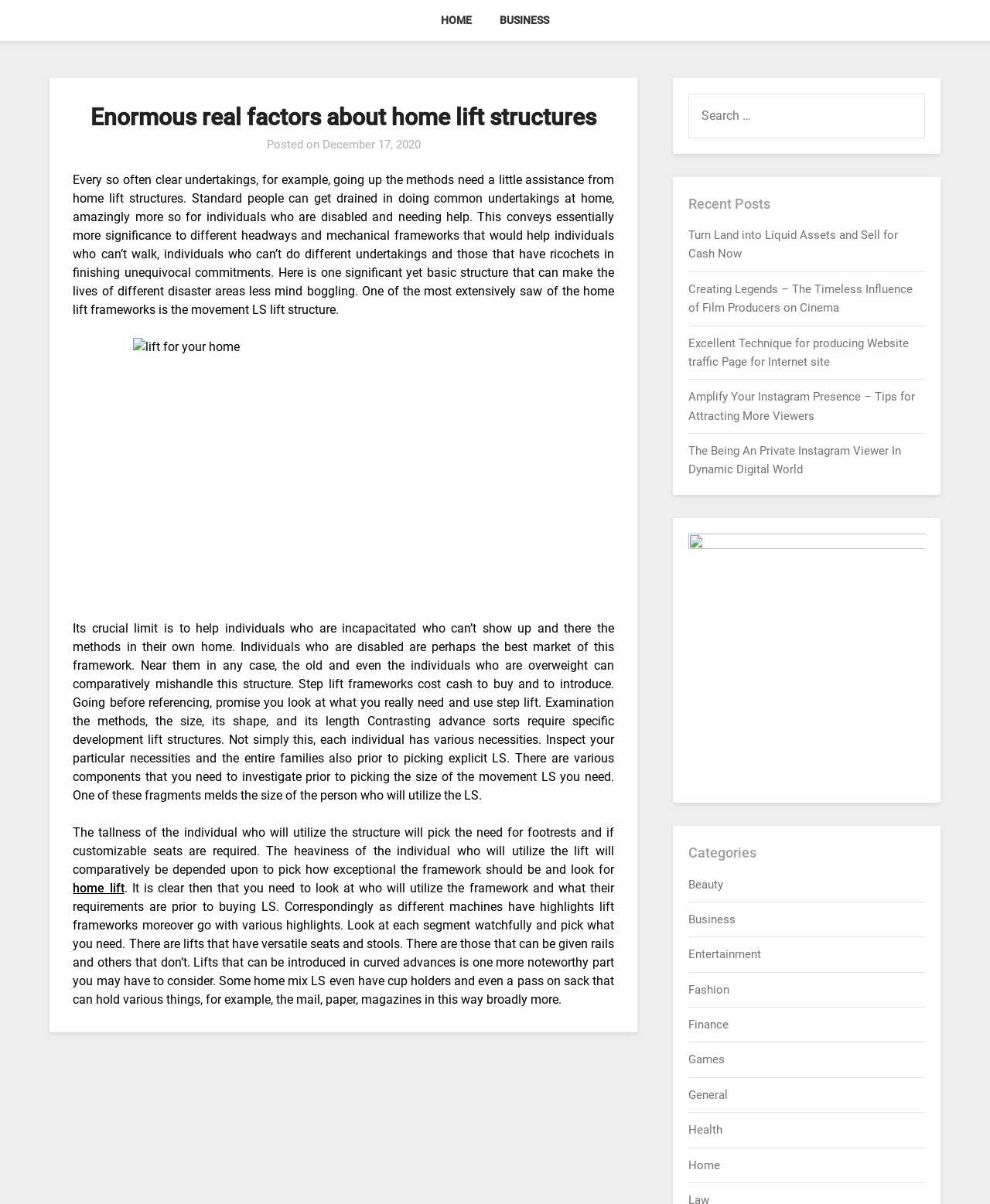Show the bounding box coordinates for the HTML element as described: "home lift".

[0.074, 0.731, 0.125, 0.744]